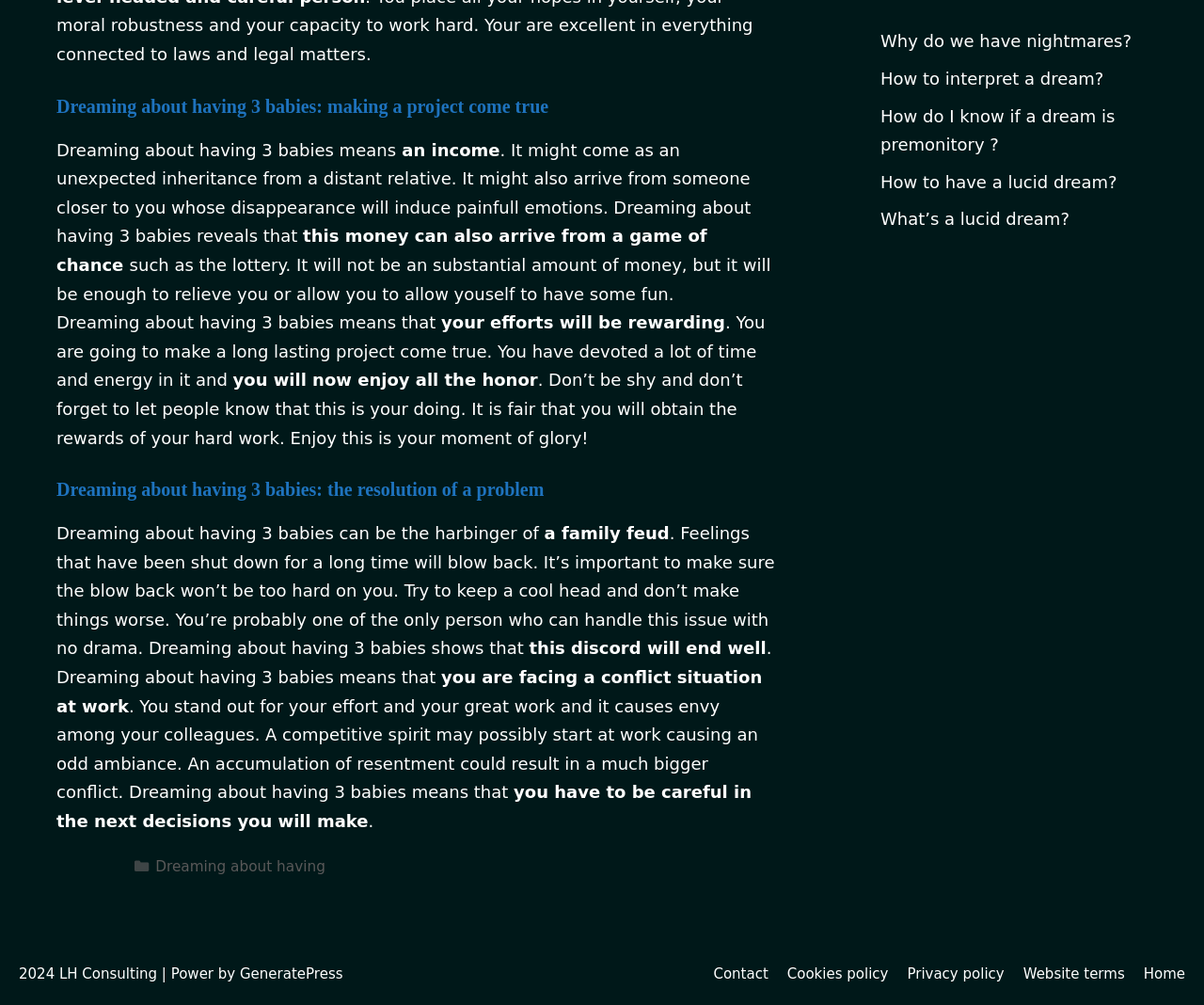What does dreaming about having 3 babies mean?
Please answer the question with a detailed and comprehensive explanation.

Based on the webpage content, dreaming about having 3 babies is interpreted as a sign of receiving an income or achieving success in a project. This is evident from the text 'Dreaming about having 3 babies means that your efforts will be rewarding. You are going to make a long lasting project come true.'